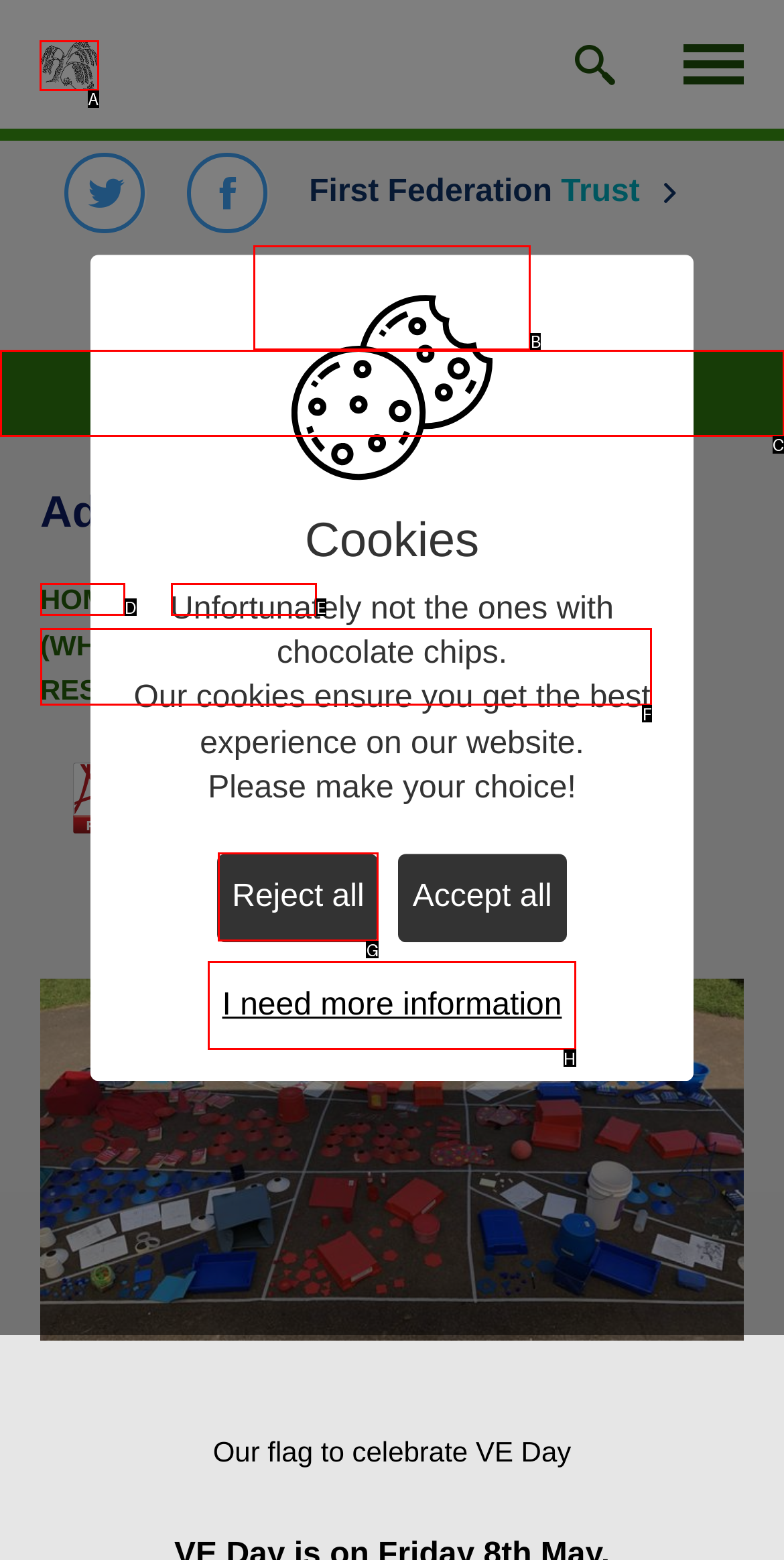Specify which element within the red bounding boxes should be clicked for this task: Click the school logo Respond with the letter of the correct option.

A